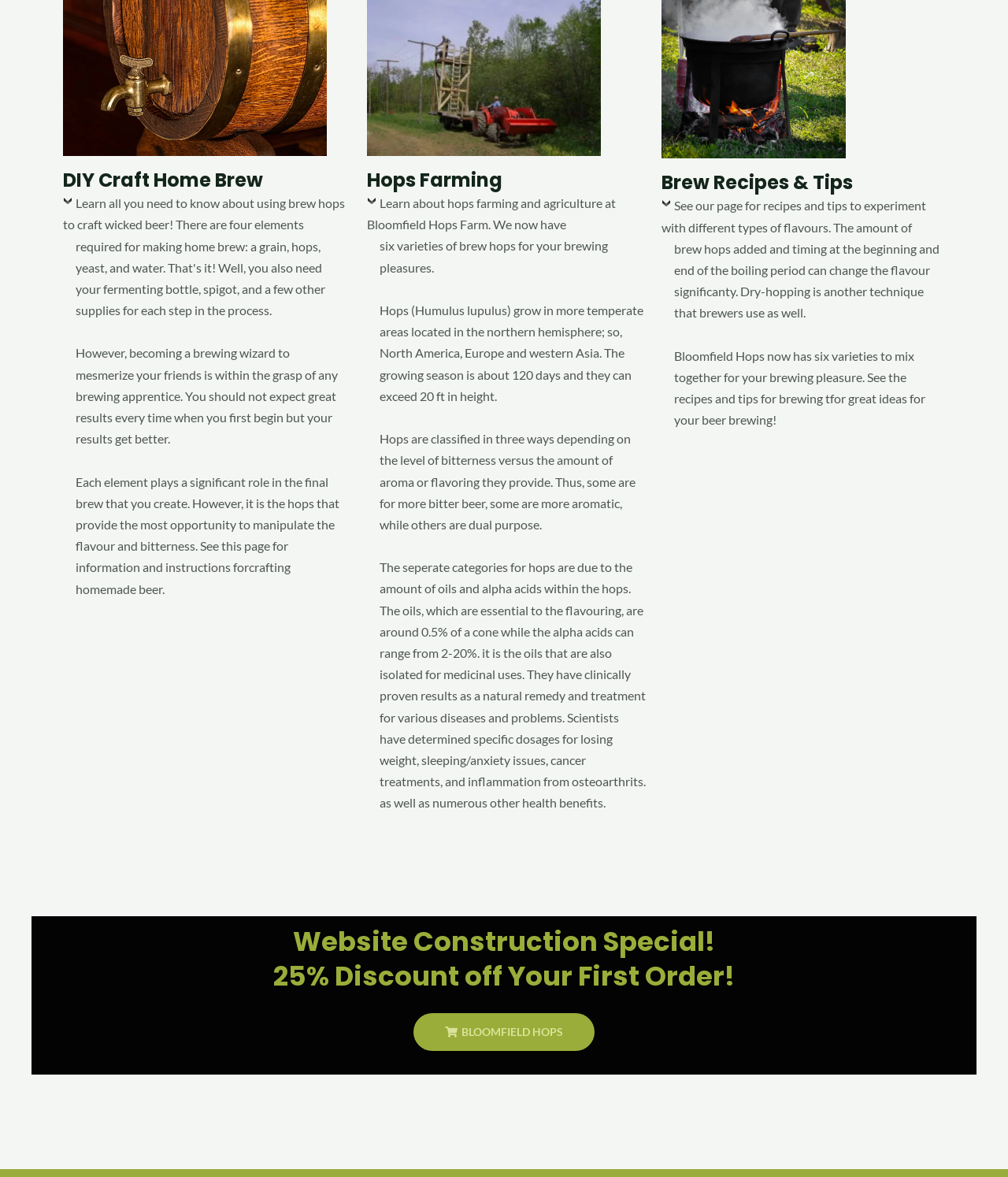Pinpoint the bounding box coordinates of the element you need to click to execute the following instruction: "Visit the Bloomfield Hops website". The bounding box should be represented by four float numbers between 0 and 1, in the format [left, top, right, bottom].

[0.41, 0.861, 0.59, 0.893]